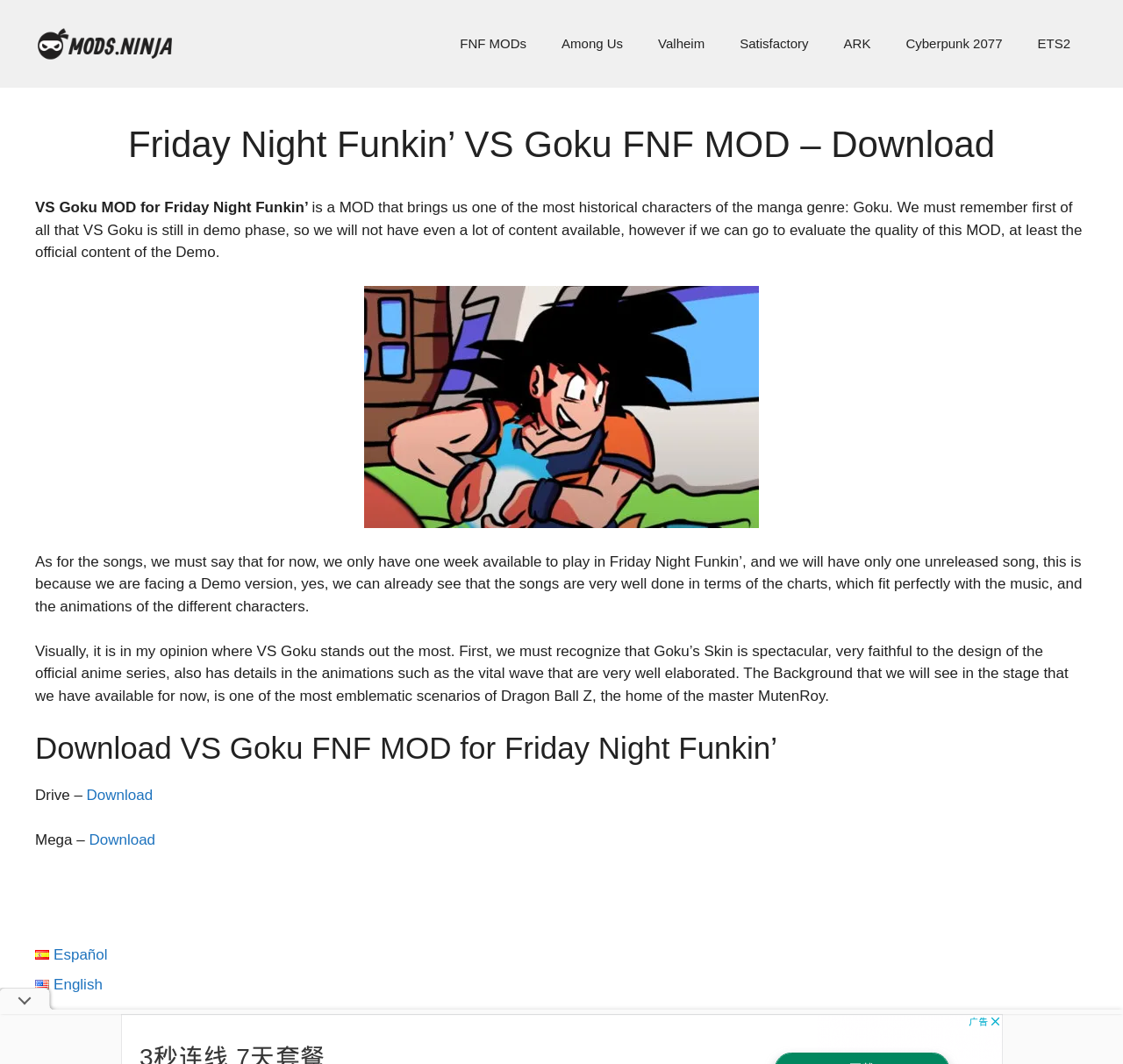What is the name of the MOD being described?
Look at the image and answer with only one word or phrase.

VS Goku